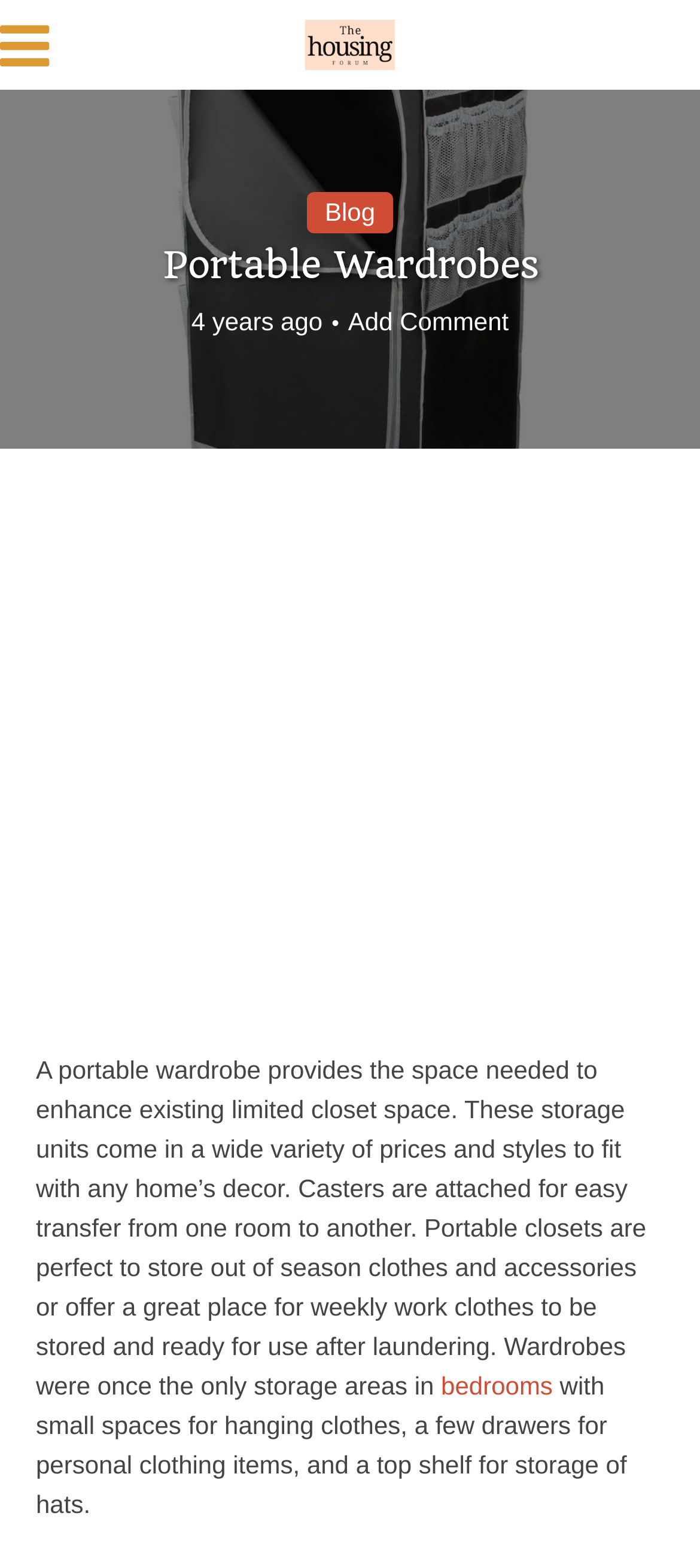Please find the bounding box for the UI component described as follows: "Add Comment".

[0.497, 0.195, 0.727, 0.215]